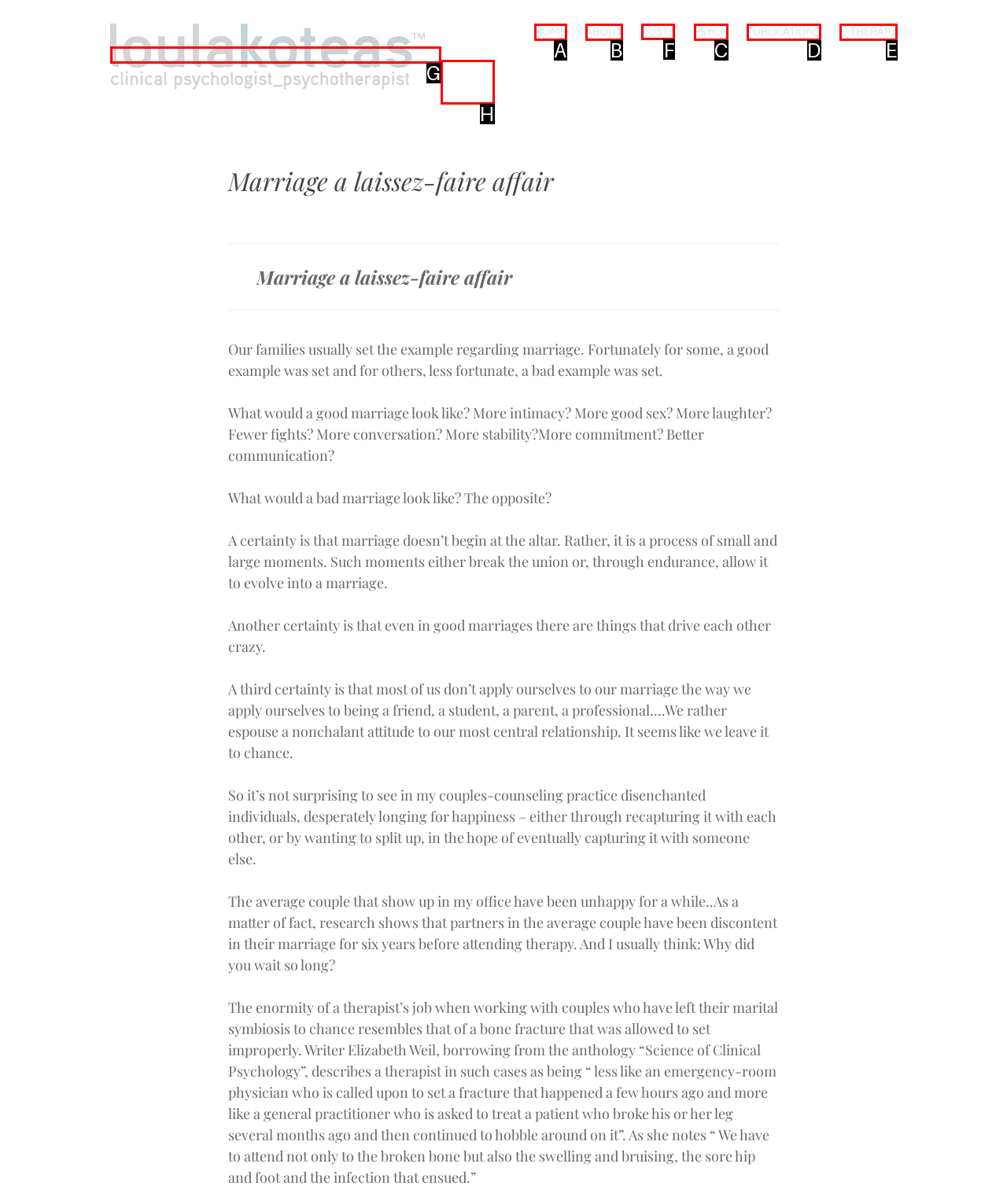Identify the letter of the UI element I need to click to carry out the following instruction: Click on the 'POSTS' link

F